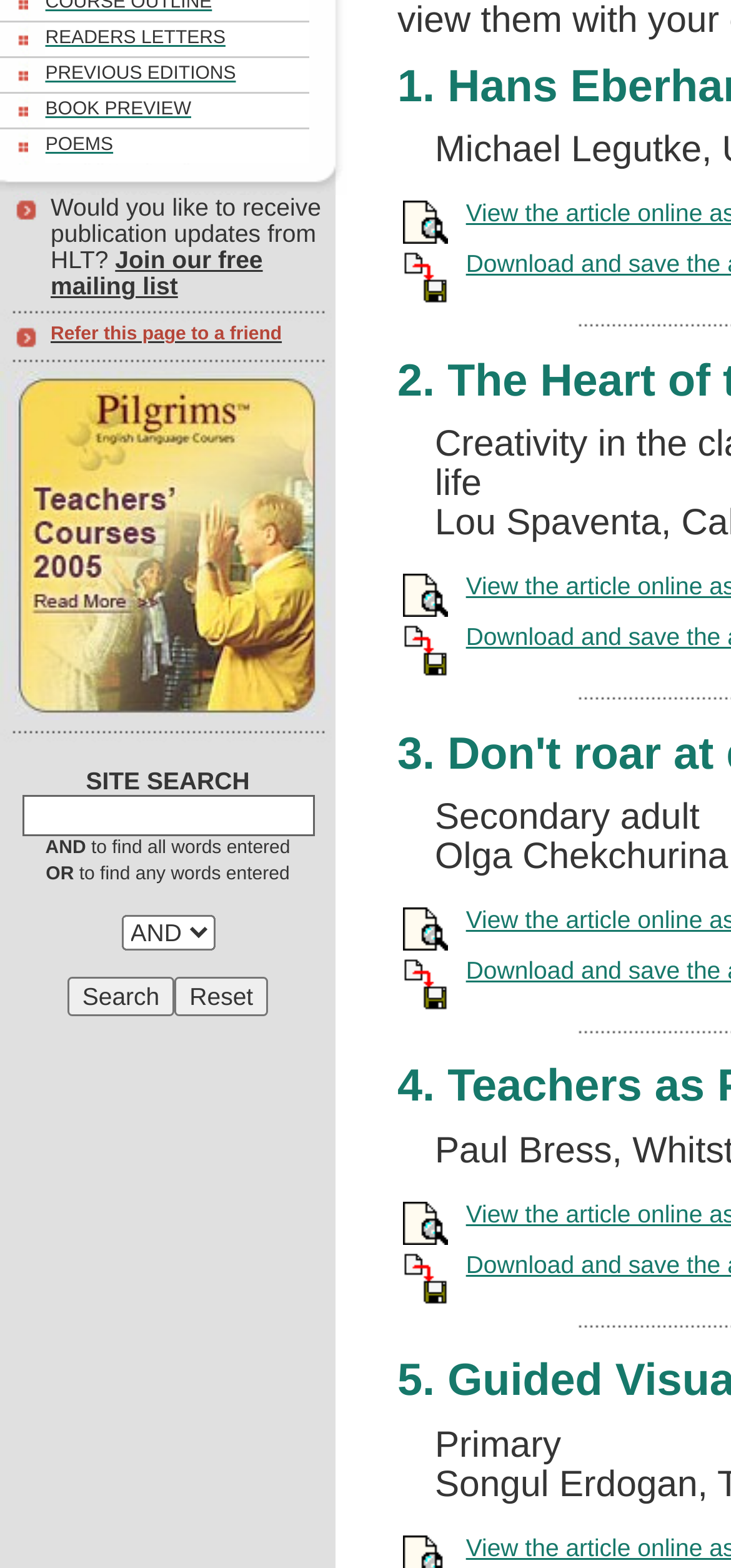Locate the UI element described as follows: "POEMS". Return the bounding box coordinates as four float numbers between 0 and 1 in the order [left, top, right, bottom].

[0.062, 0.081, 0.155, 0.099]